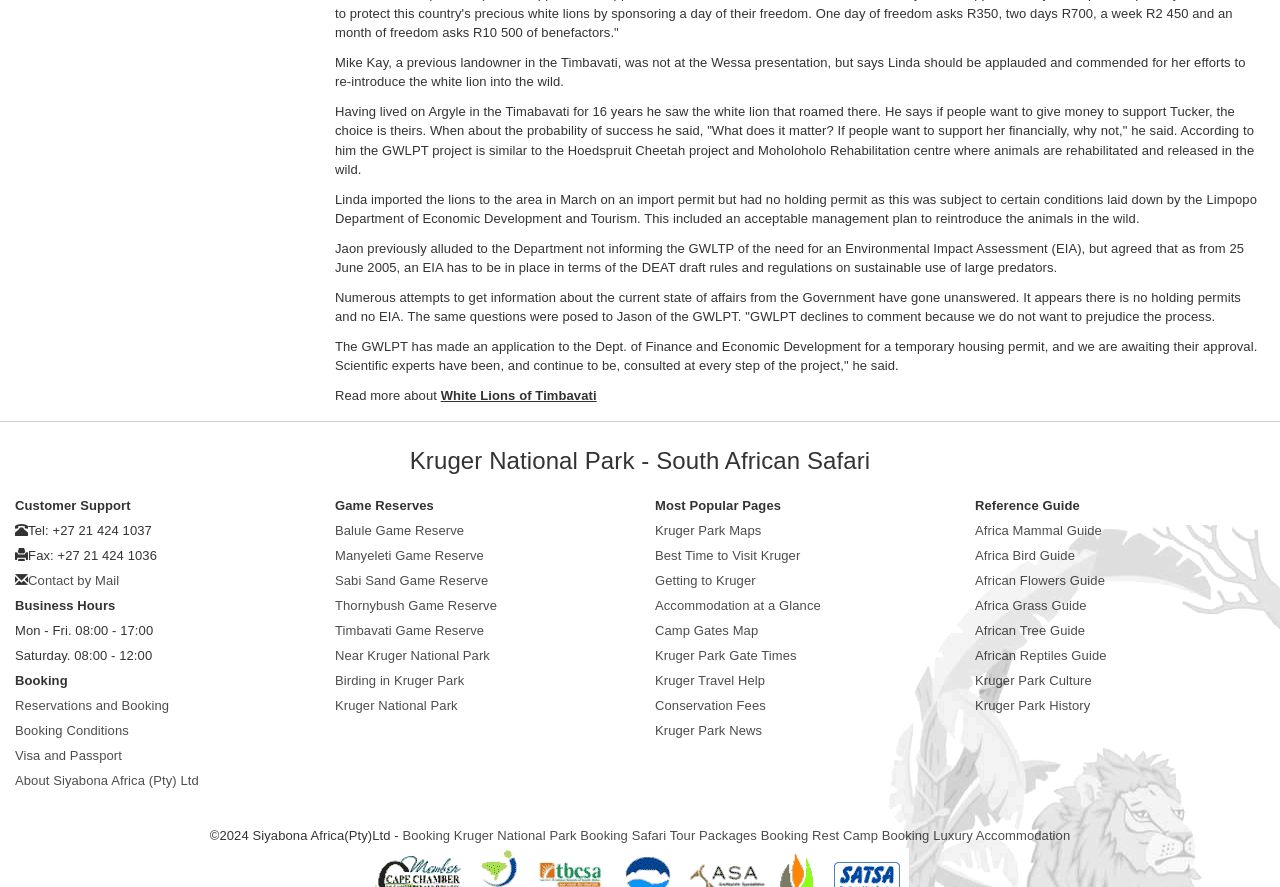What is the purpose of the GWLPT project?
Refer to the image and give a detailed answer to the question.

The purpose of the GWLPT project can be inferred from the text content of the webpage, specifically the StaticText elements with IDs 78-83, which discuss the reintroduction of white lions into the wild.